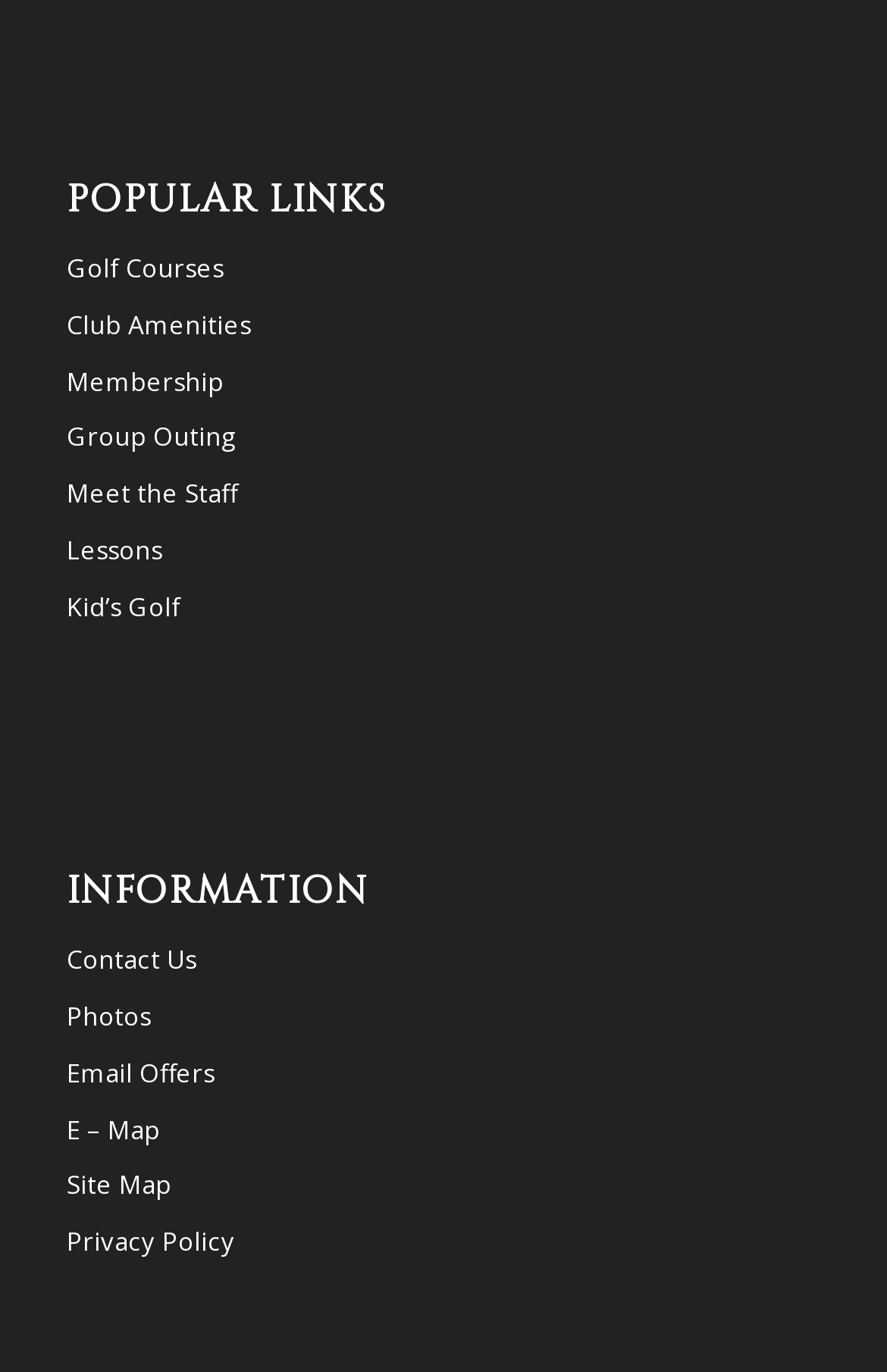Given the description of the UI element: "Membership", predict the bounding box coordinates in the form of [left, top, right, bottom], with each value being a float between 0 and 1.

[0.075, 0.265, 0.252, 0.289]